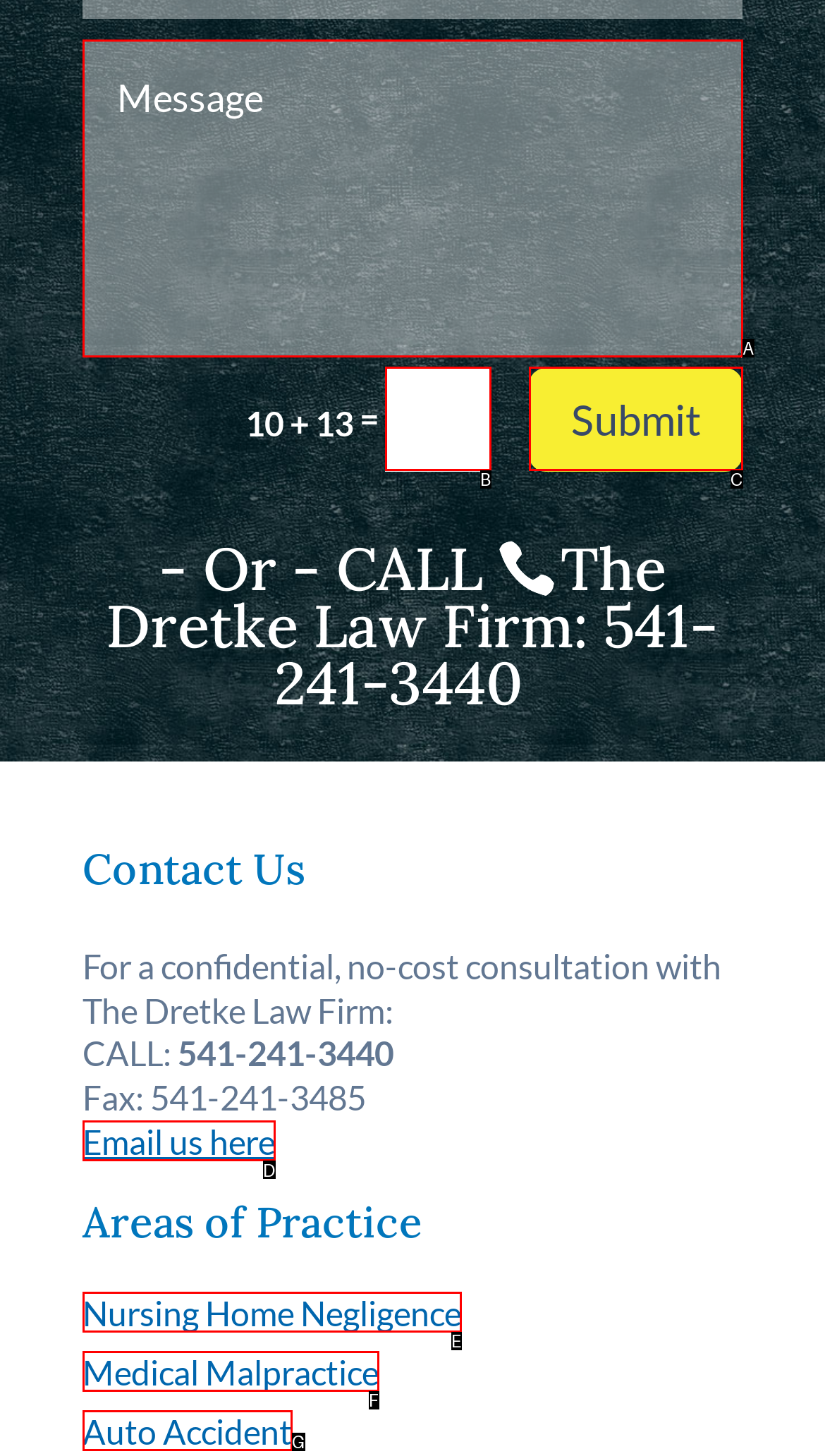Identify which HTML element matches the description: Email us here. Answer with the correct option's letter.

D